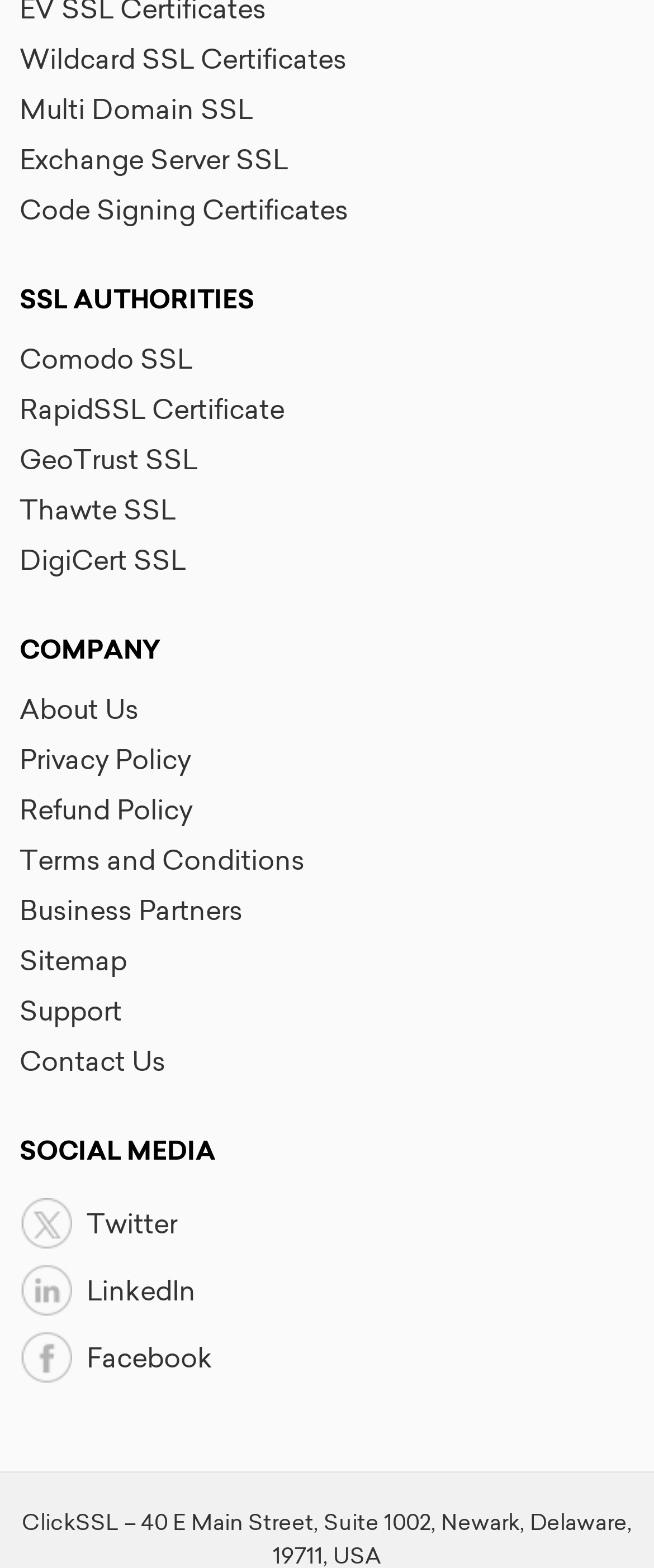Determine the bounding box coordinates of the clickable region to follow the instruction: "Contact Us".

[0.03, 0.666, 0.253, 0.687]